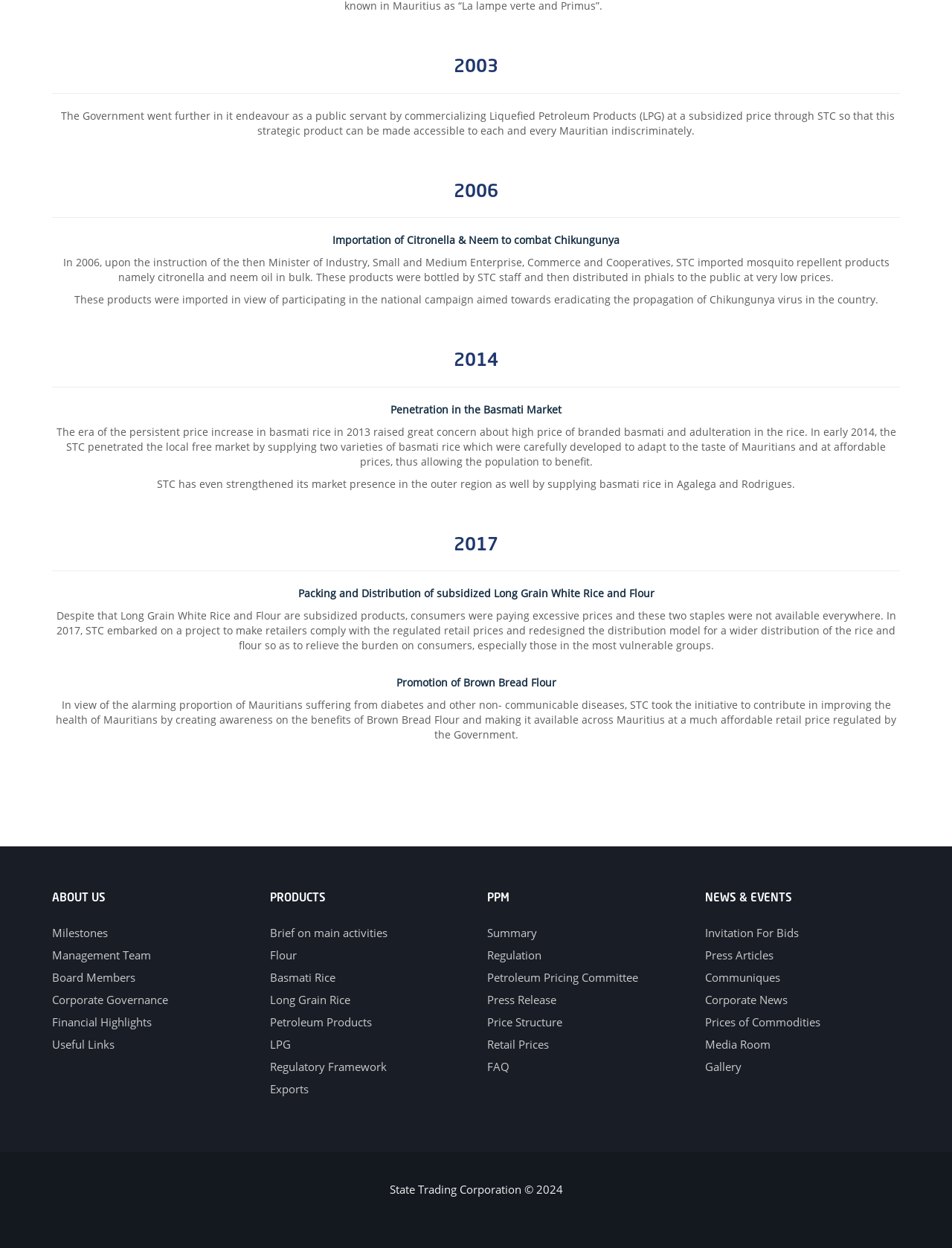What is the purpose of the 'PPM' section? Using the information from the screenshot, answer with a single word or phrase.

Petroleum Pricing Management